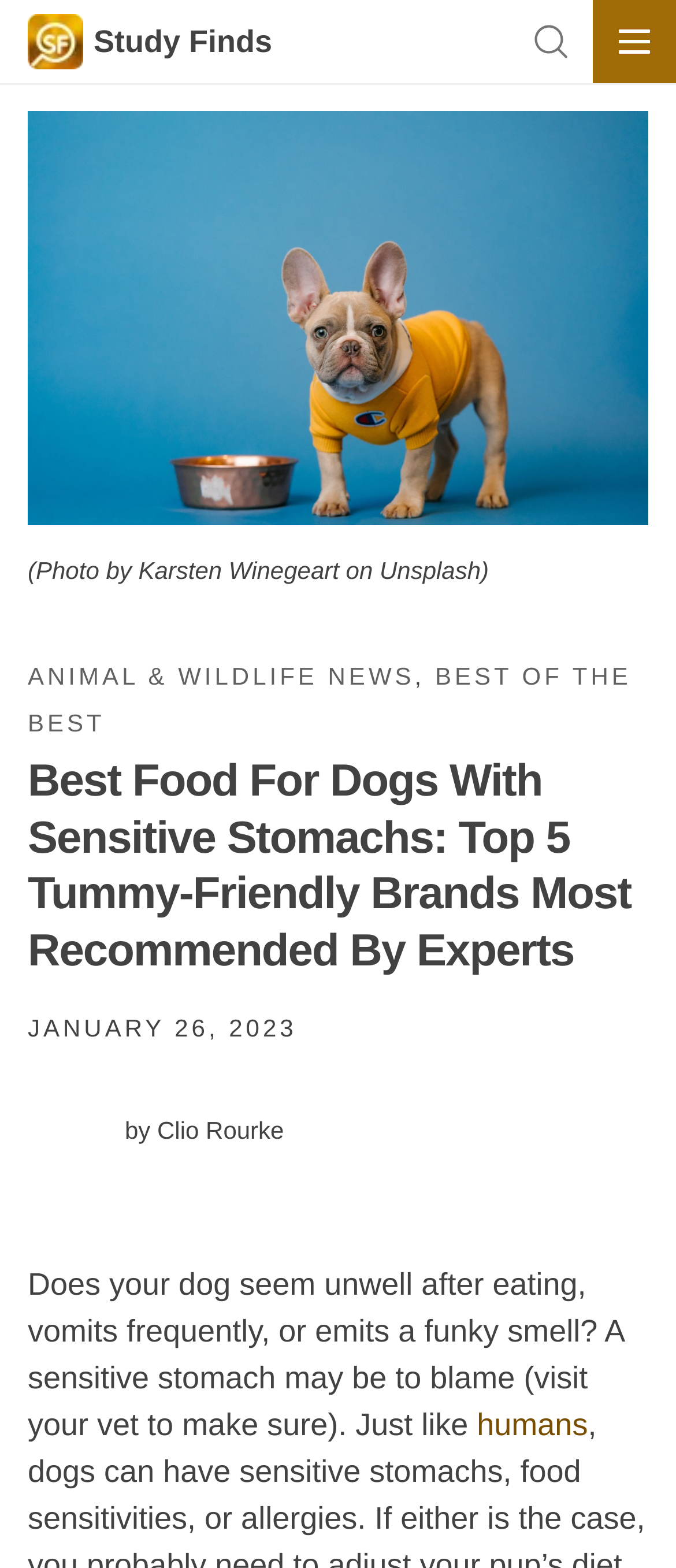Who is the author of the article?
Look at the screenshot and respond with one word or a short phrase.

Clio Rourke